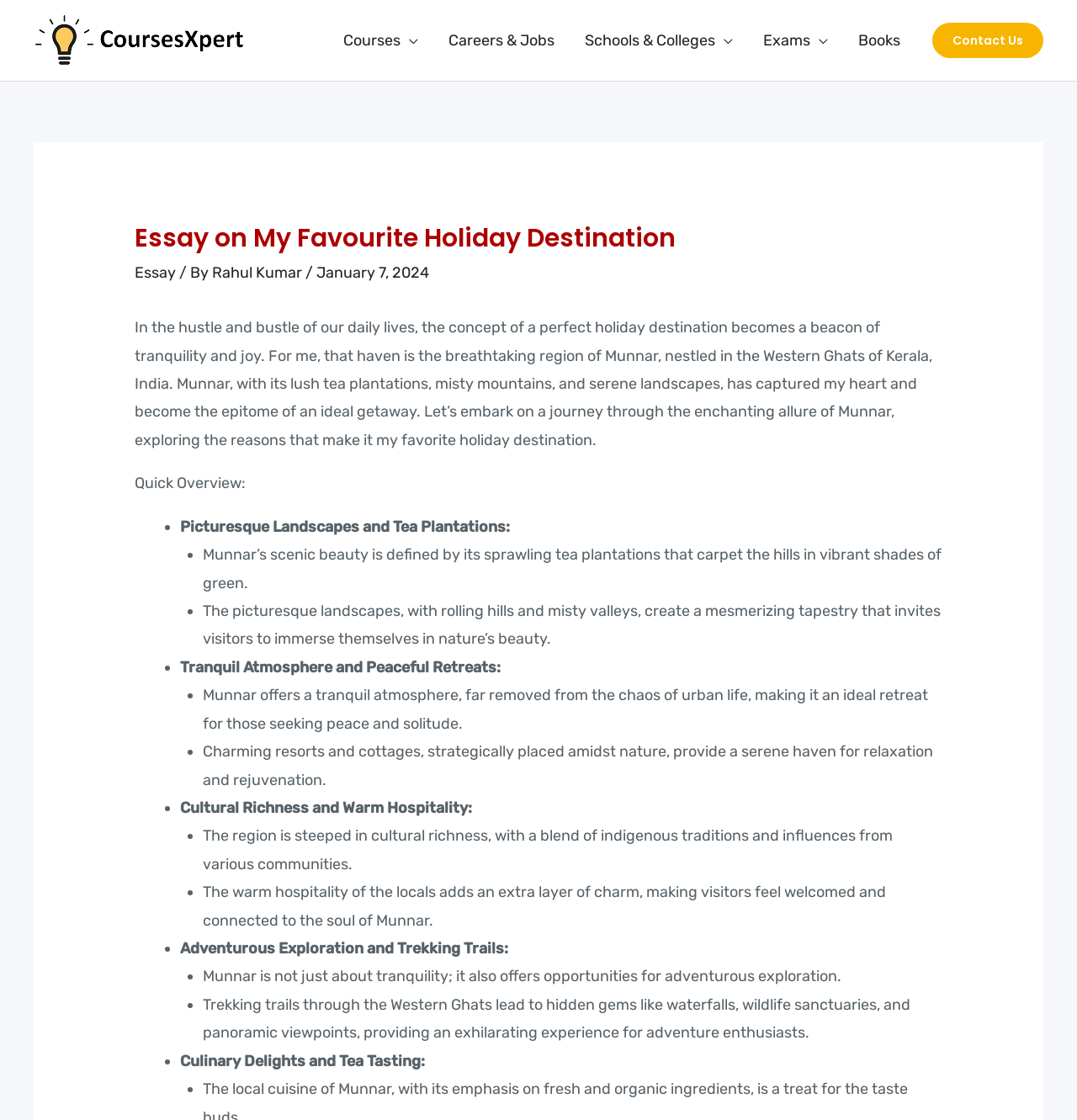Answer the question using only a single word or phrase: 
What is the name of the logo on the top left?

CoursesXpert_Logo